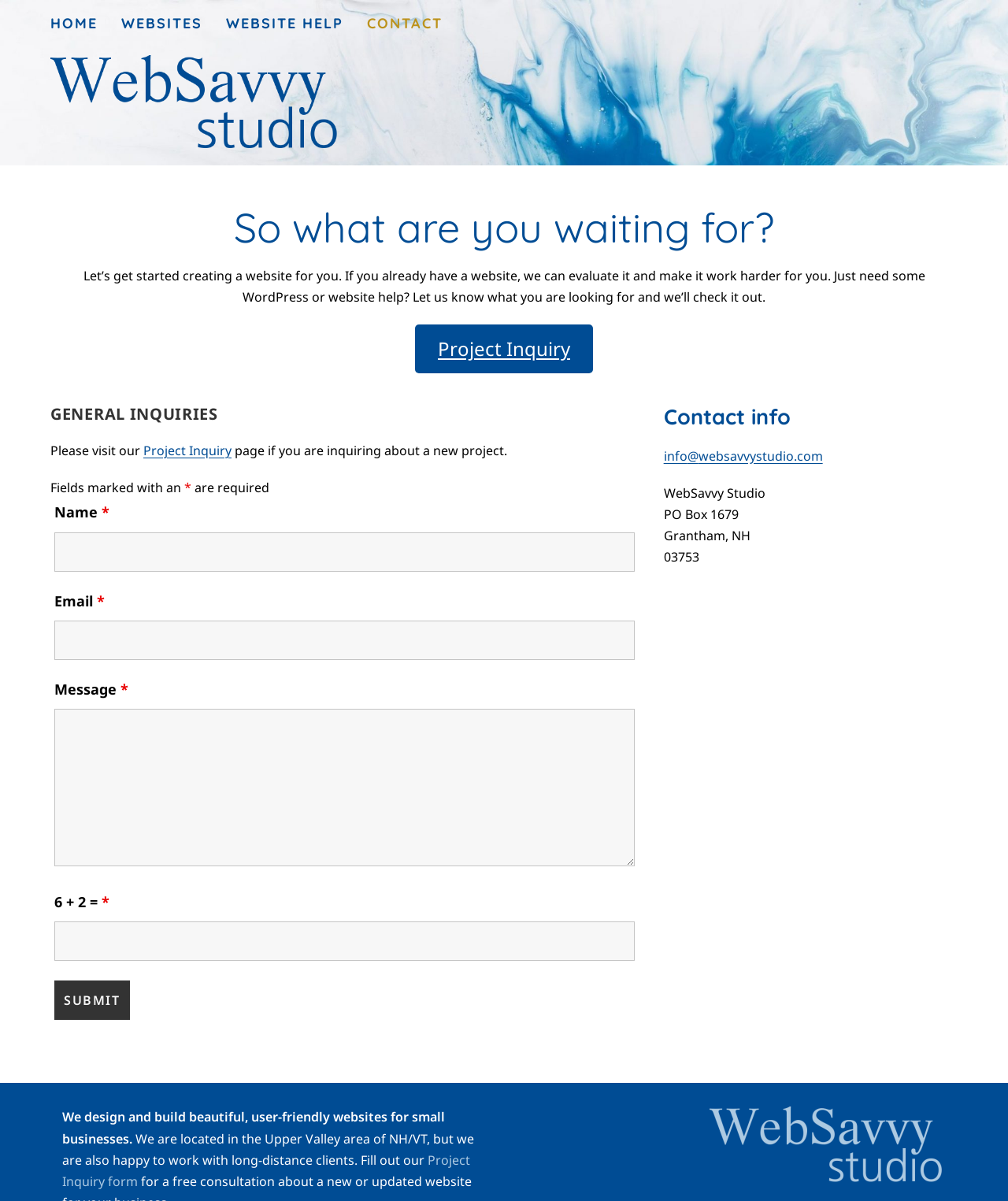Please identify the bounding box coordinates of the area that needs to be clicked to fulfill the following instruction: "Click on the info link."

[0.658, 0.372, 0.682, 0.387]